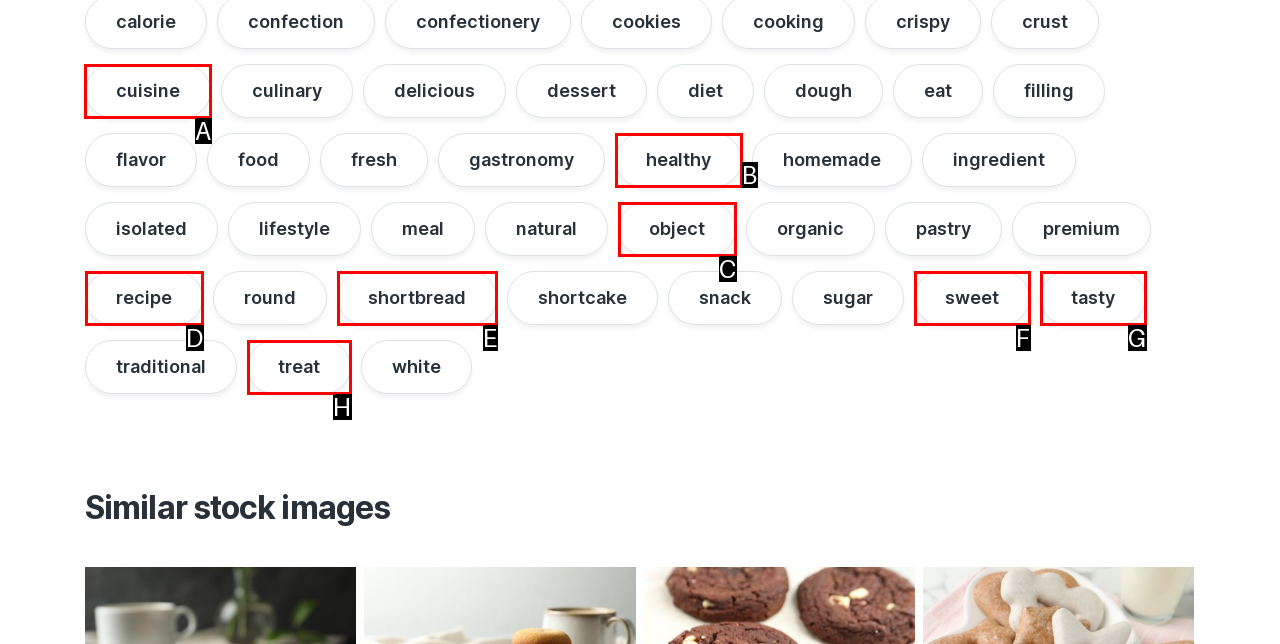Determine the HTML element to be clicked to complete the task: click on cuisine. Answer by giving the letter of the selected option.

A